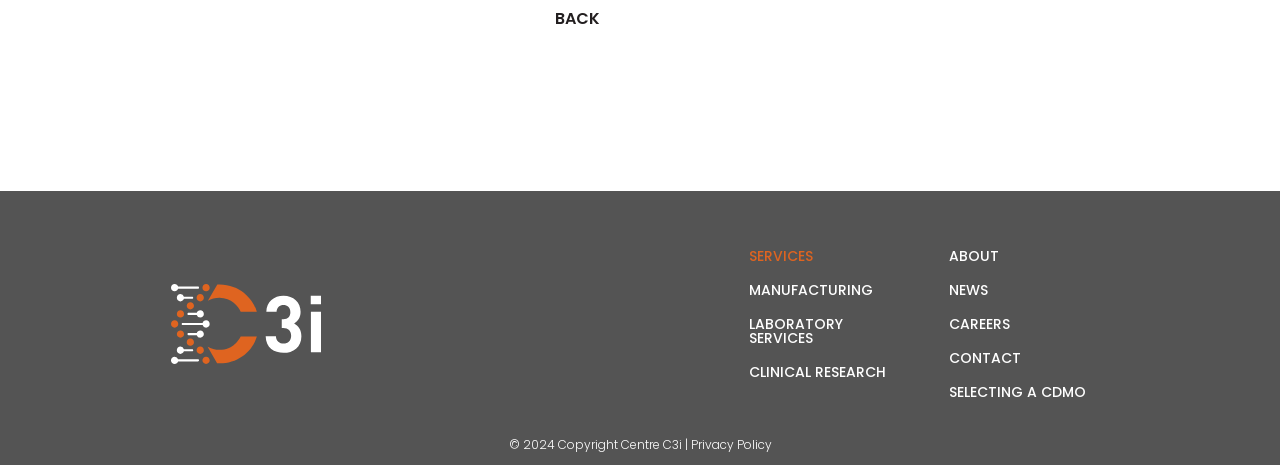Answer the question in a single word or phrase:
What is the year mentioned in the copyright section?

2024